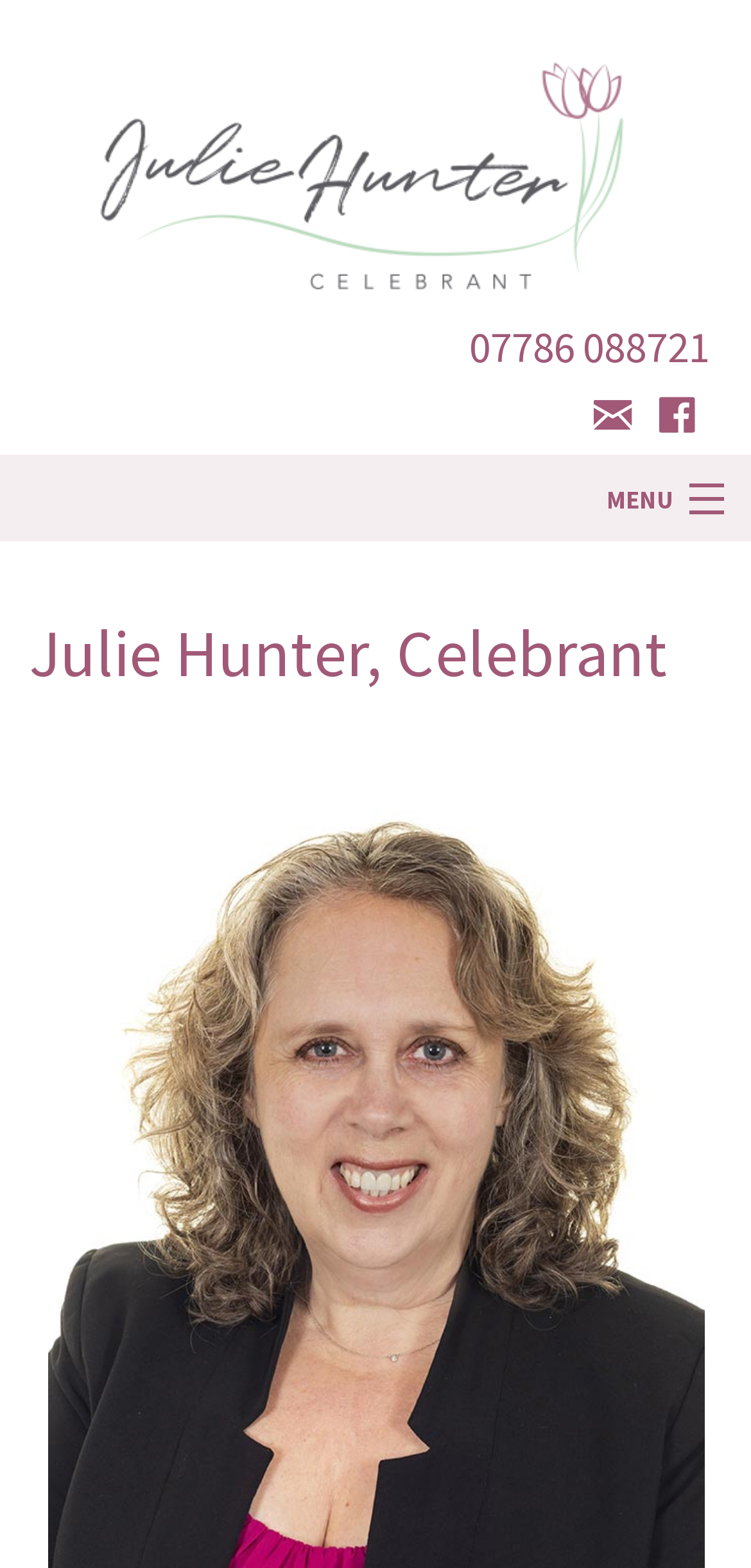Utilize the details in the image to give a detailed response to the question: How can you navigate through the webpage?

The webpage has a link 'MENU' which suggests that you can navigate through the webpage using this menu option.